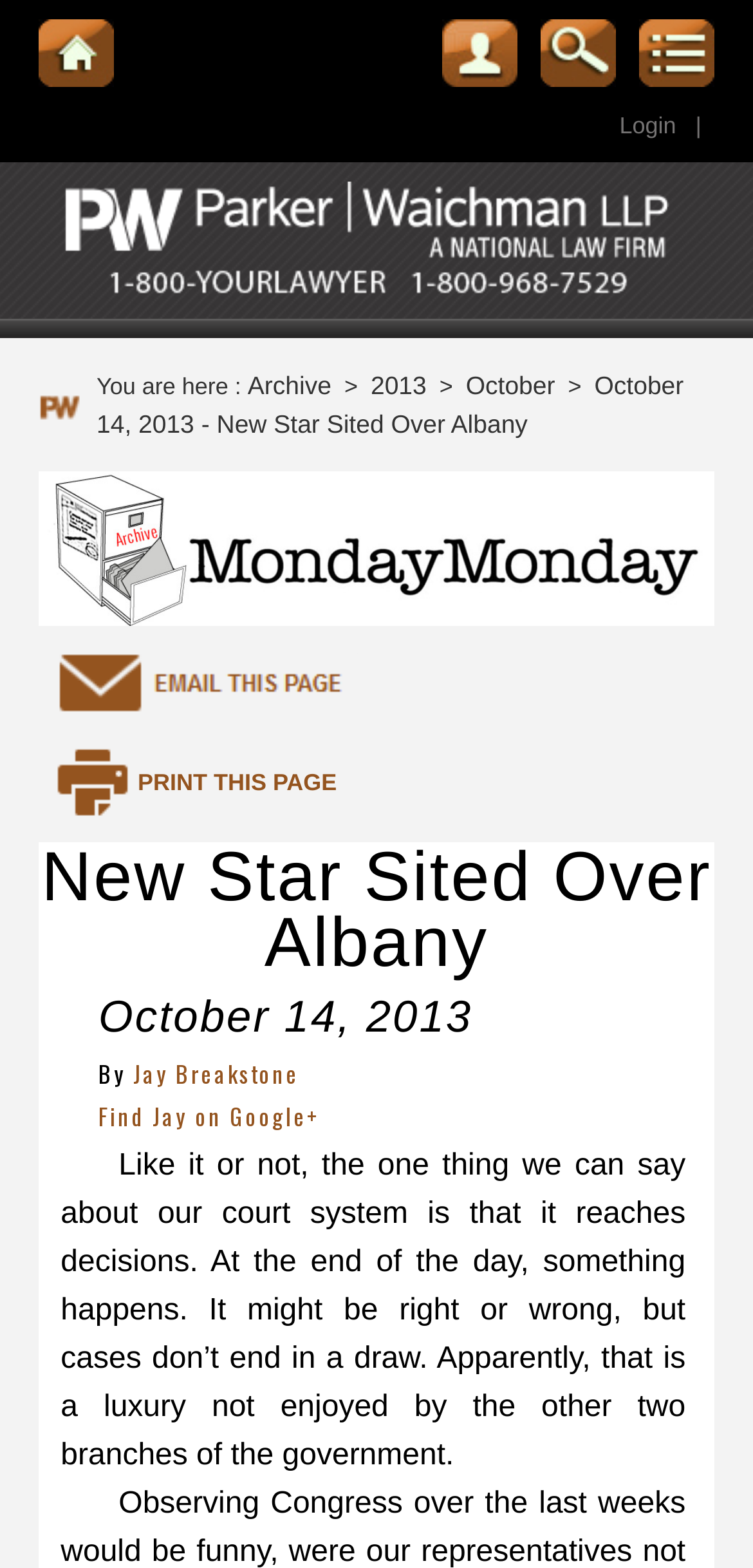Extract the main heading from the webpage content.

New Star Sited Over Albany